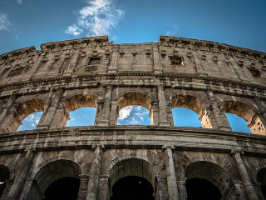What is the Colosseum a testament to?
Give a single word or phrase answer based on the content of the image.

ancient Roman engineering and architecture